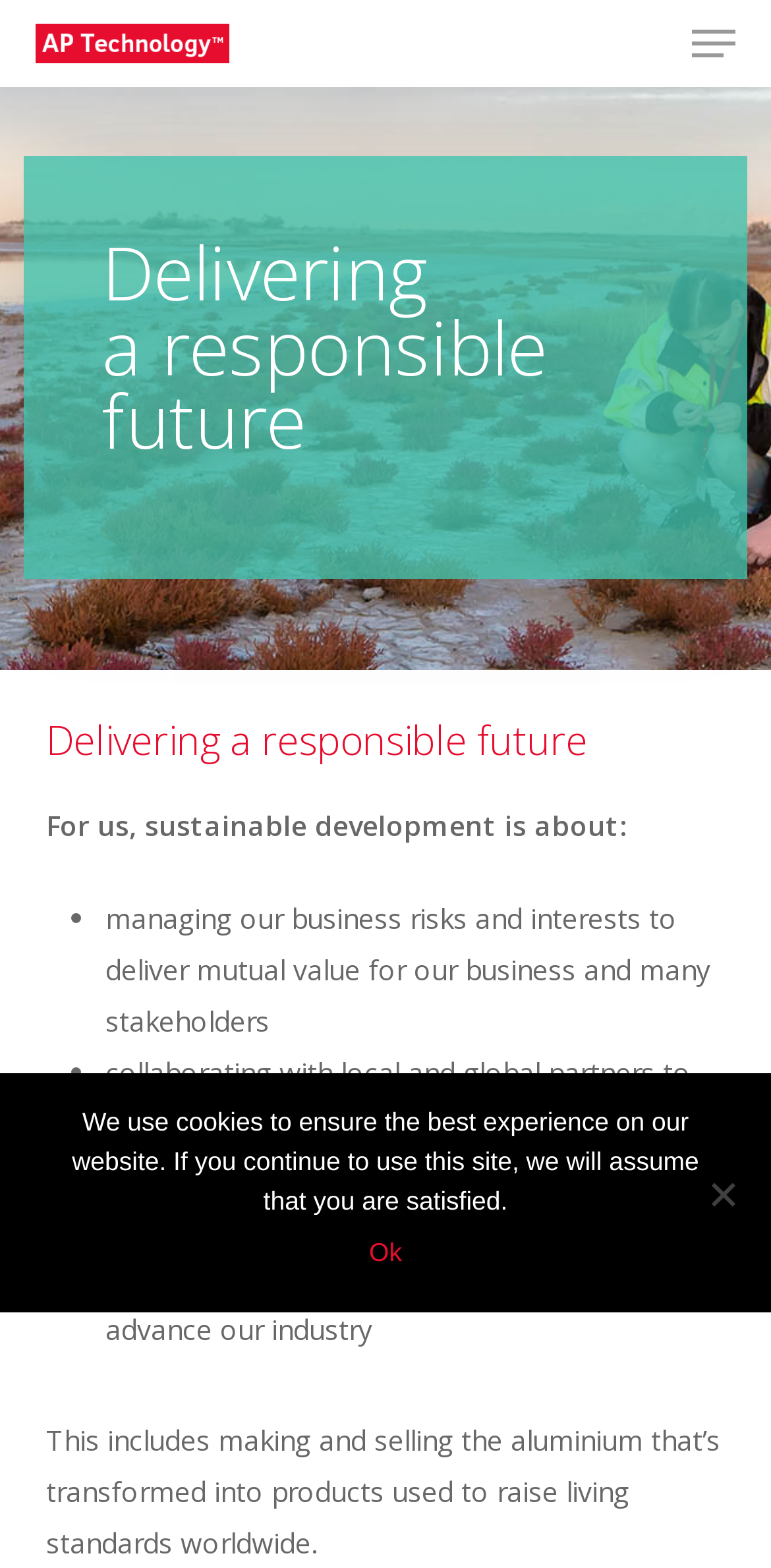Please identify the coordinates of the bounding box that should be clicked to fulfill this instruction: "Read about Delivering a responsible future".

[0.133, 0.15, 0.97, 0.292]